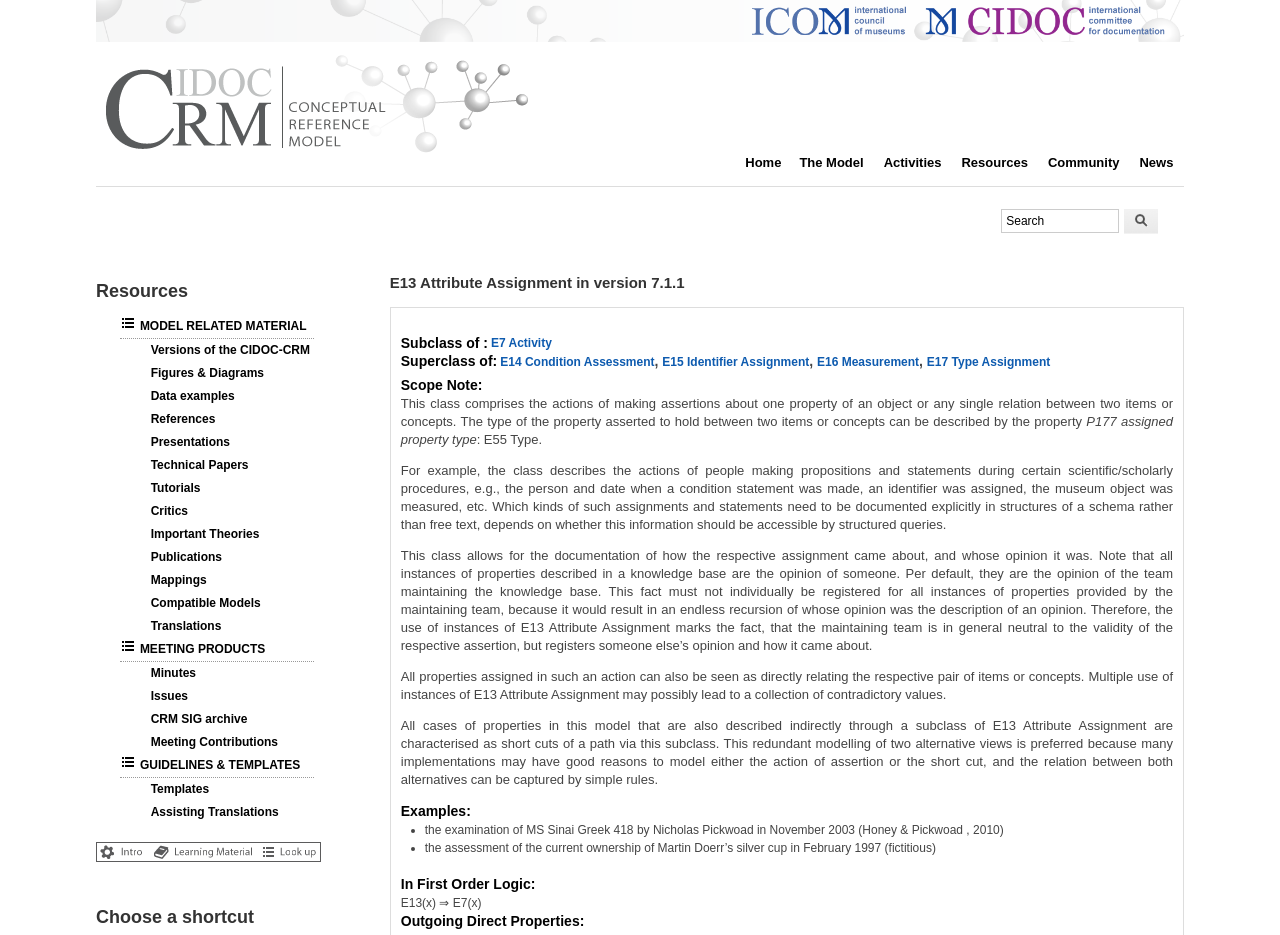What is an example of E13 Attribute Assignment?
Look at the screenshot and respond with one word or a short phrase.

The examination of MS Sinai Greek 418